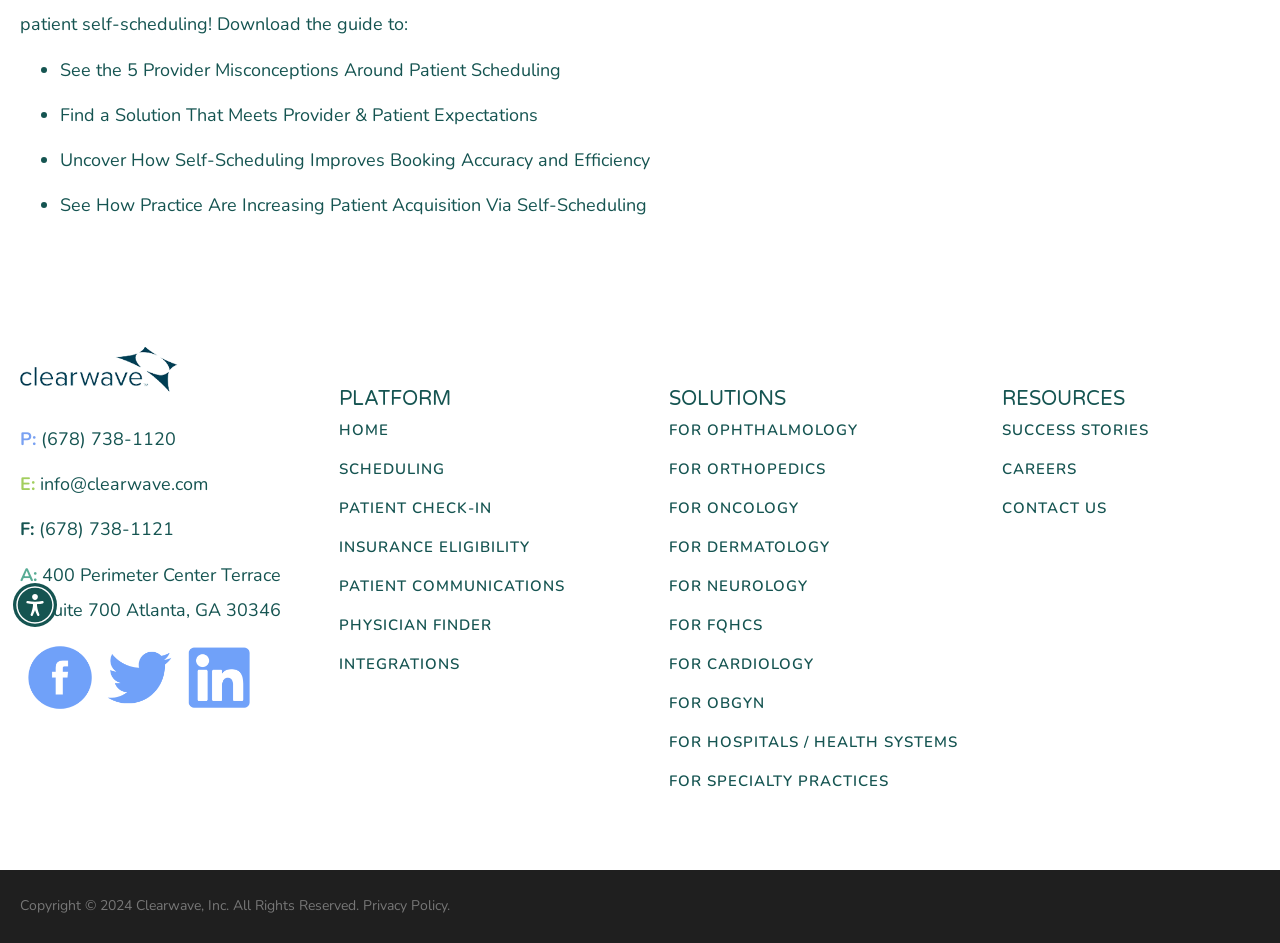Extract the bounding box coordinates for the HTML element that matches this description: "For Hospitals / Health Systems". The coordinates should be four float numbers between 0 and 1, i.e., [left, top, right, bottom].

[0.523, 0.778, 0.783, 0.818]